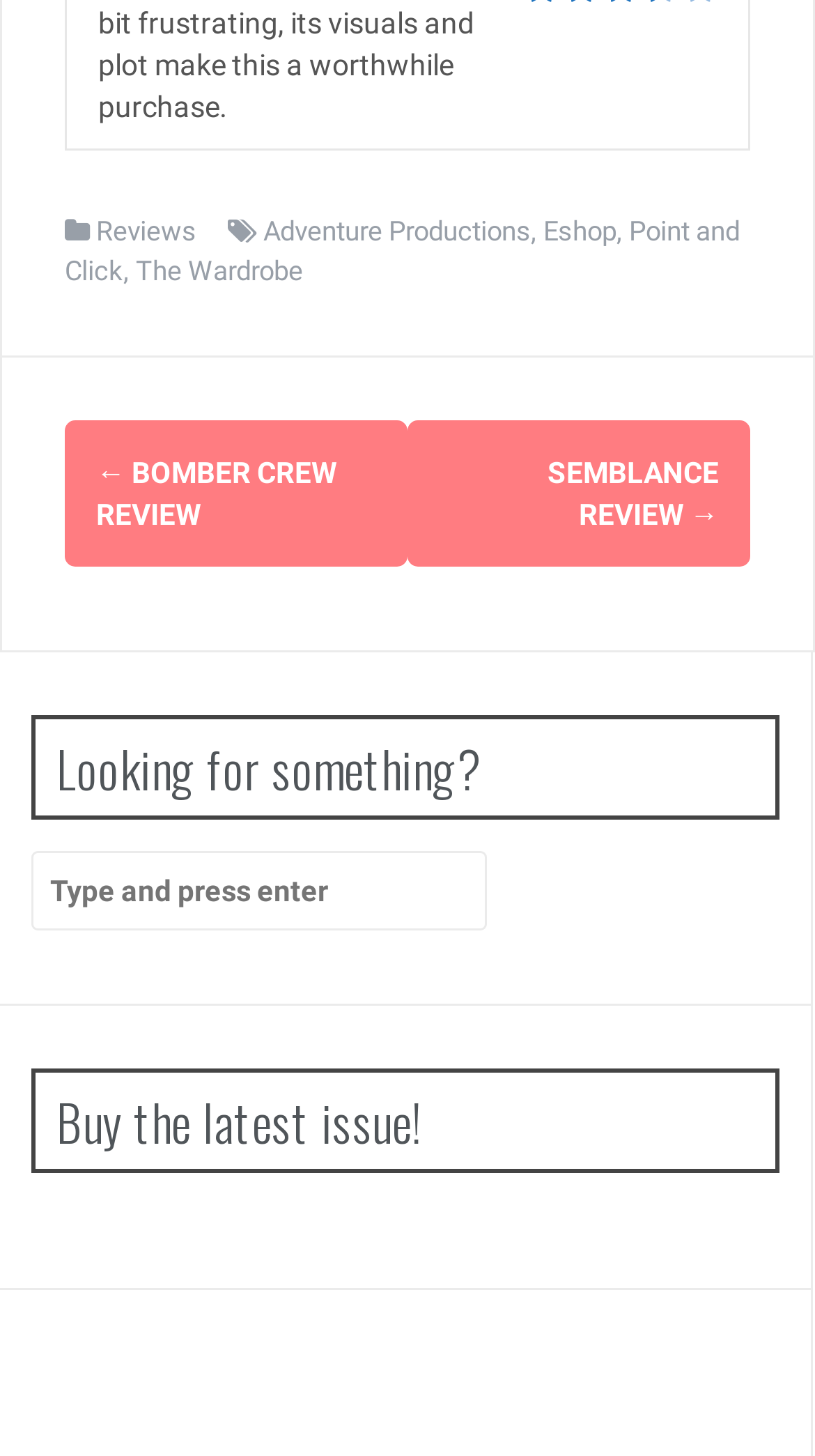Kindly determine the bounding box coordinates for the area that needs to be clicked to execute this instruction: "Search for something".

[0.038, 0.584, 0.956, 0.646]